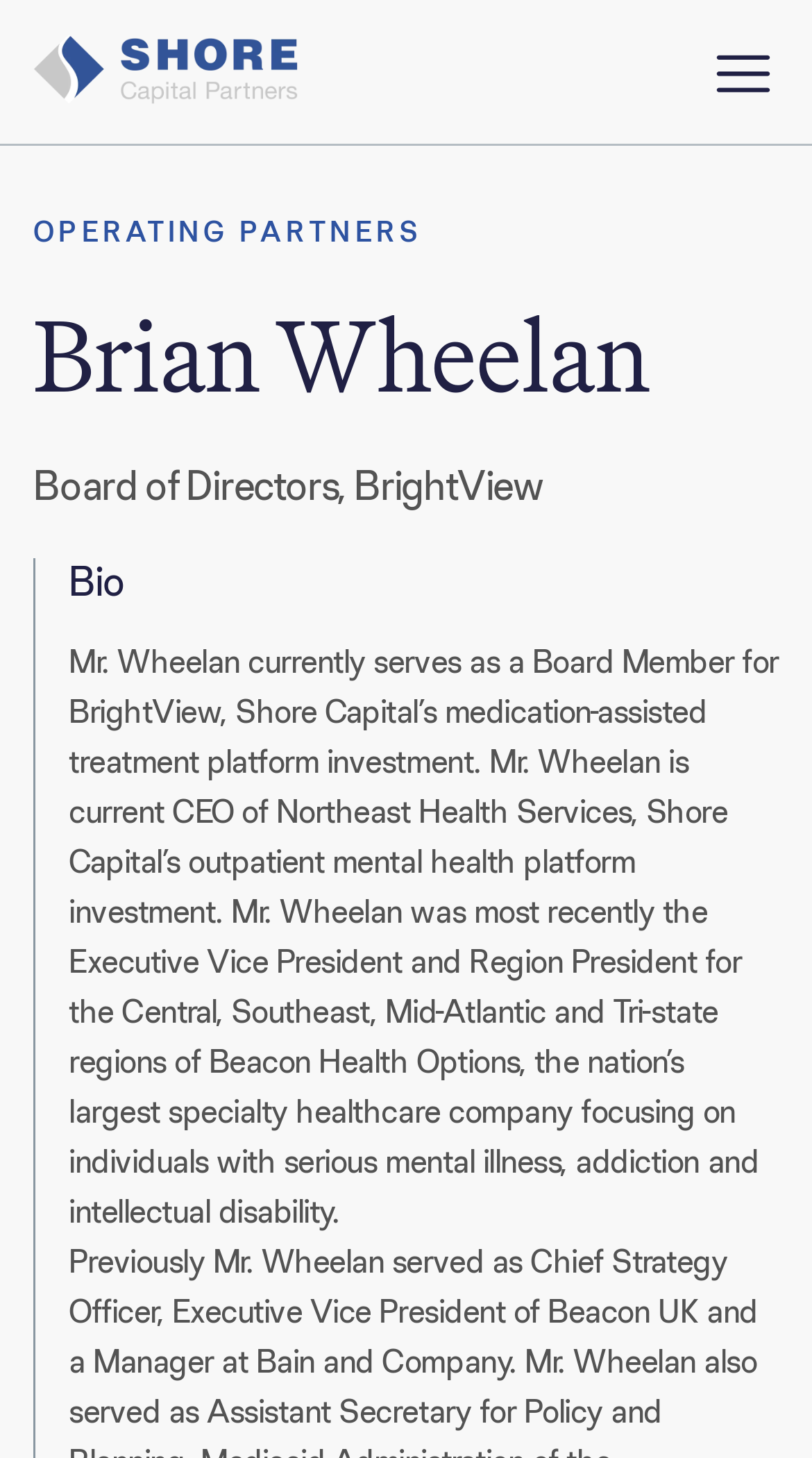Please give a succinct answer using a single word or phrase:
What company is Brian Wheelan a Board Member of?

BrightView